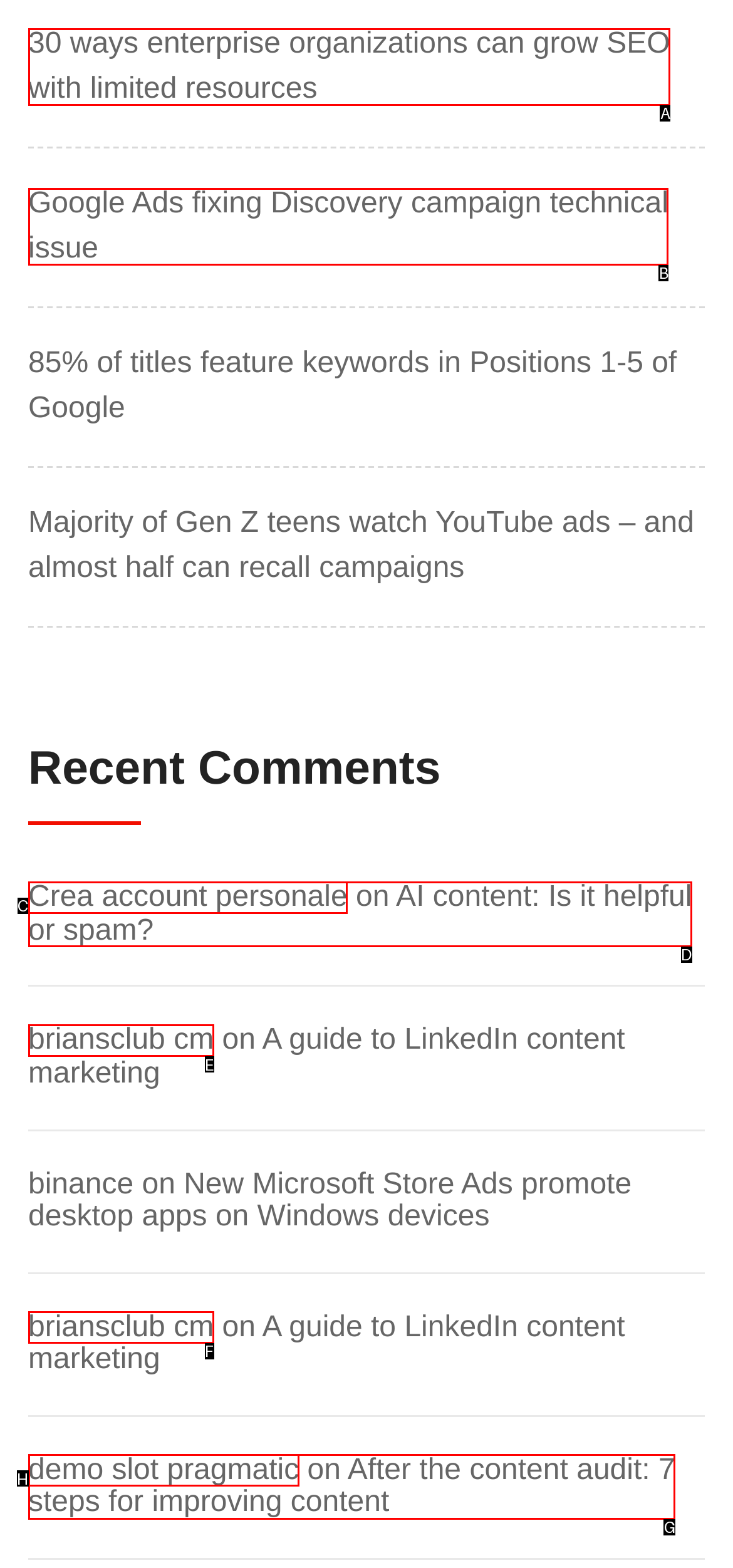Identify the HTML element that matches the description: briansclub cm. Provide the letter of the correct option from the choices.

F